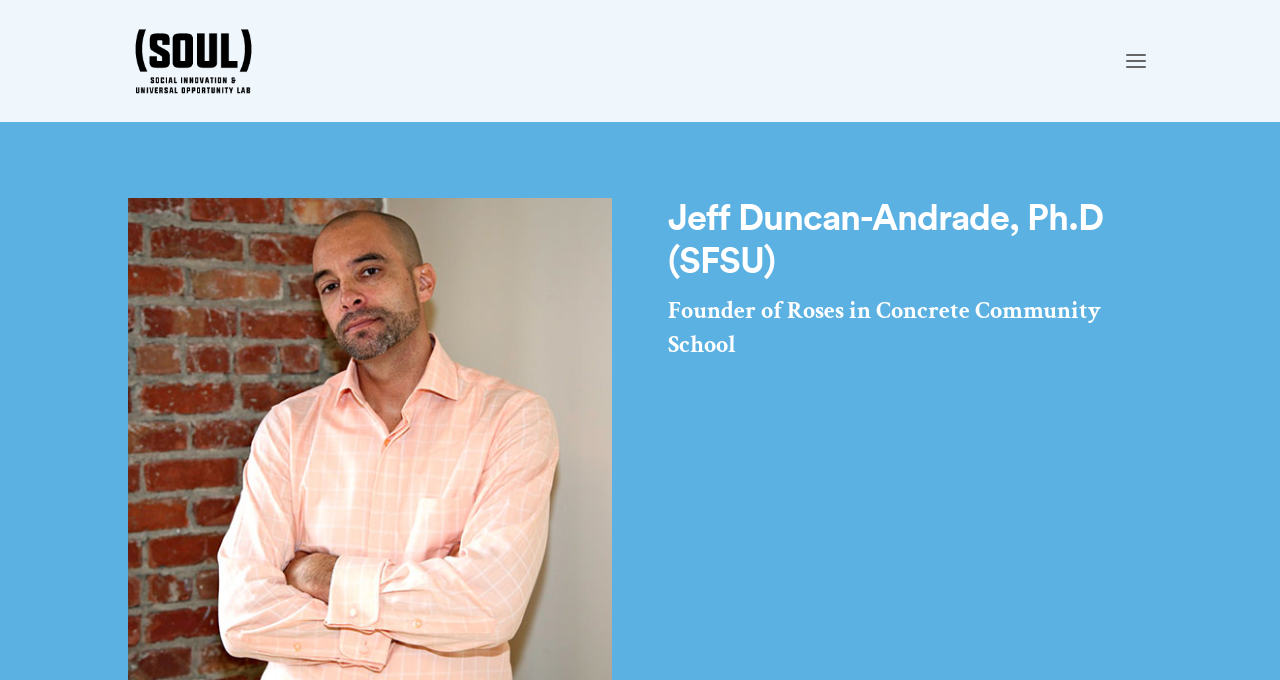Find the bounding box coordinates of the element to click in order to complete the given instruction: "go to Opportunities."

[0.7, 0.079, 0.78, 0.179]